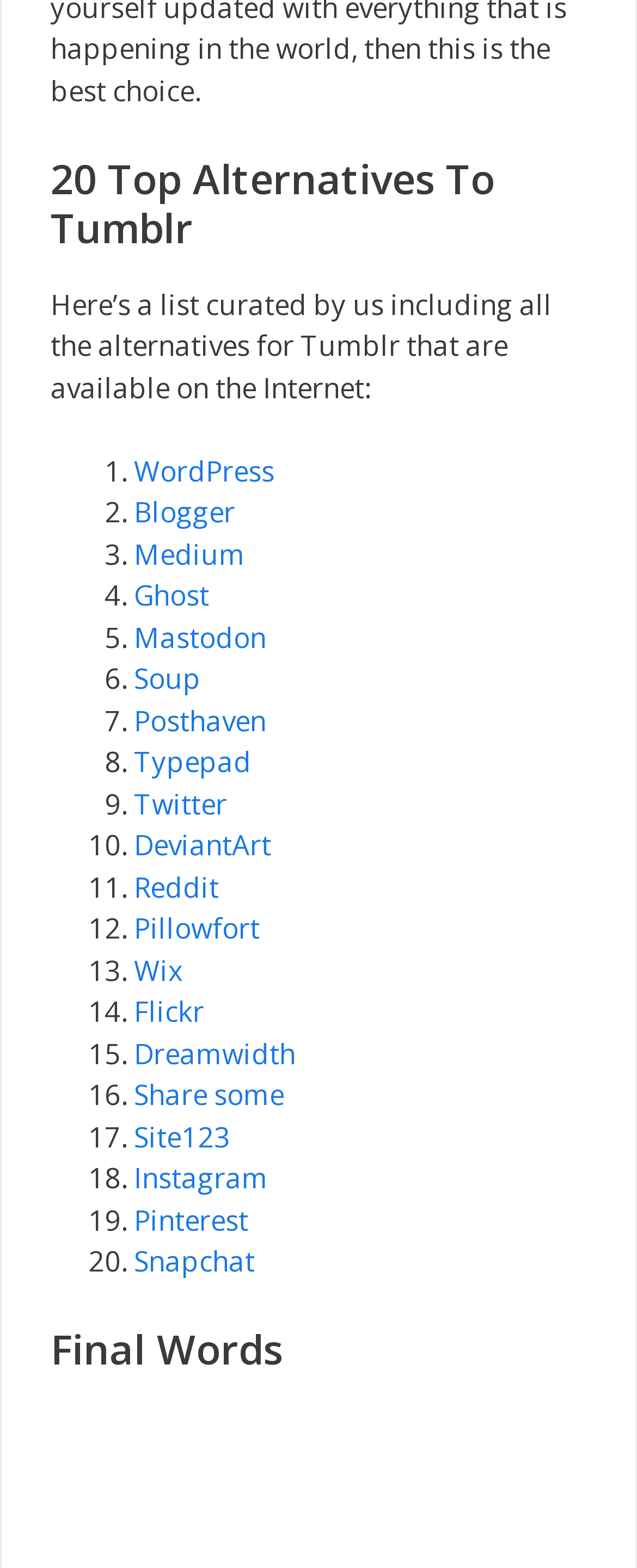Is there a section titled 'Final Words' in the webpage?
Please respond to the question with a detailed and informative answer.

I found a heading element with the text 'Final Words' in the webpage, which indicates that there is a section with this title.